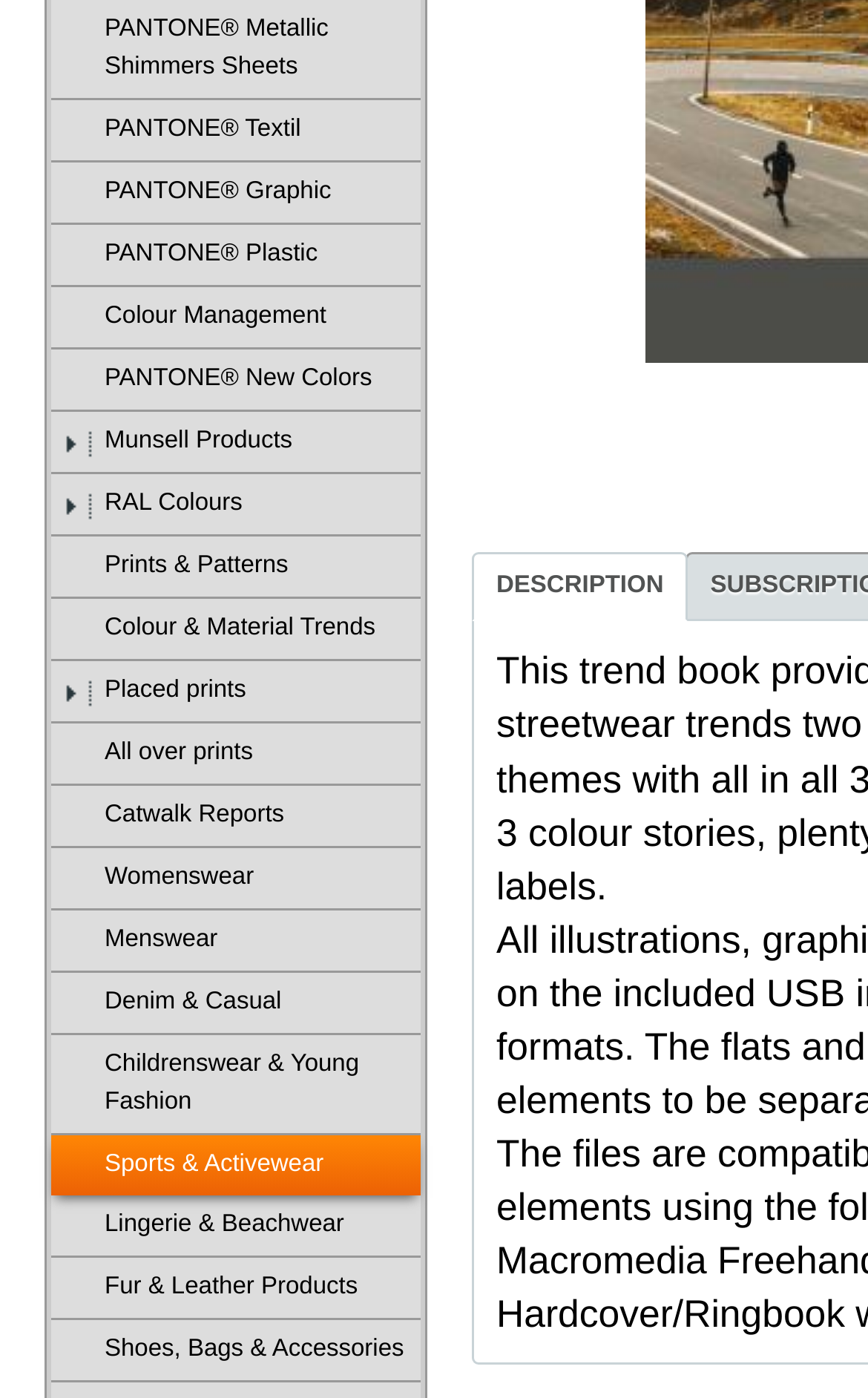Provide the bounding box coordinates of the HTML element this sentence describes: "Colour & Material Trends". The bounding box coordinates consist of four float numbers between 0 and 1, i.e., [left, top, right, bottom].

[0.059, 0.429, 0.485, 0.474]